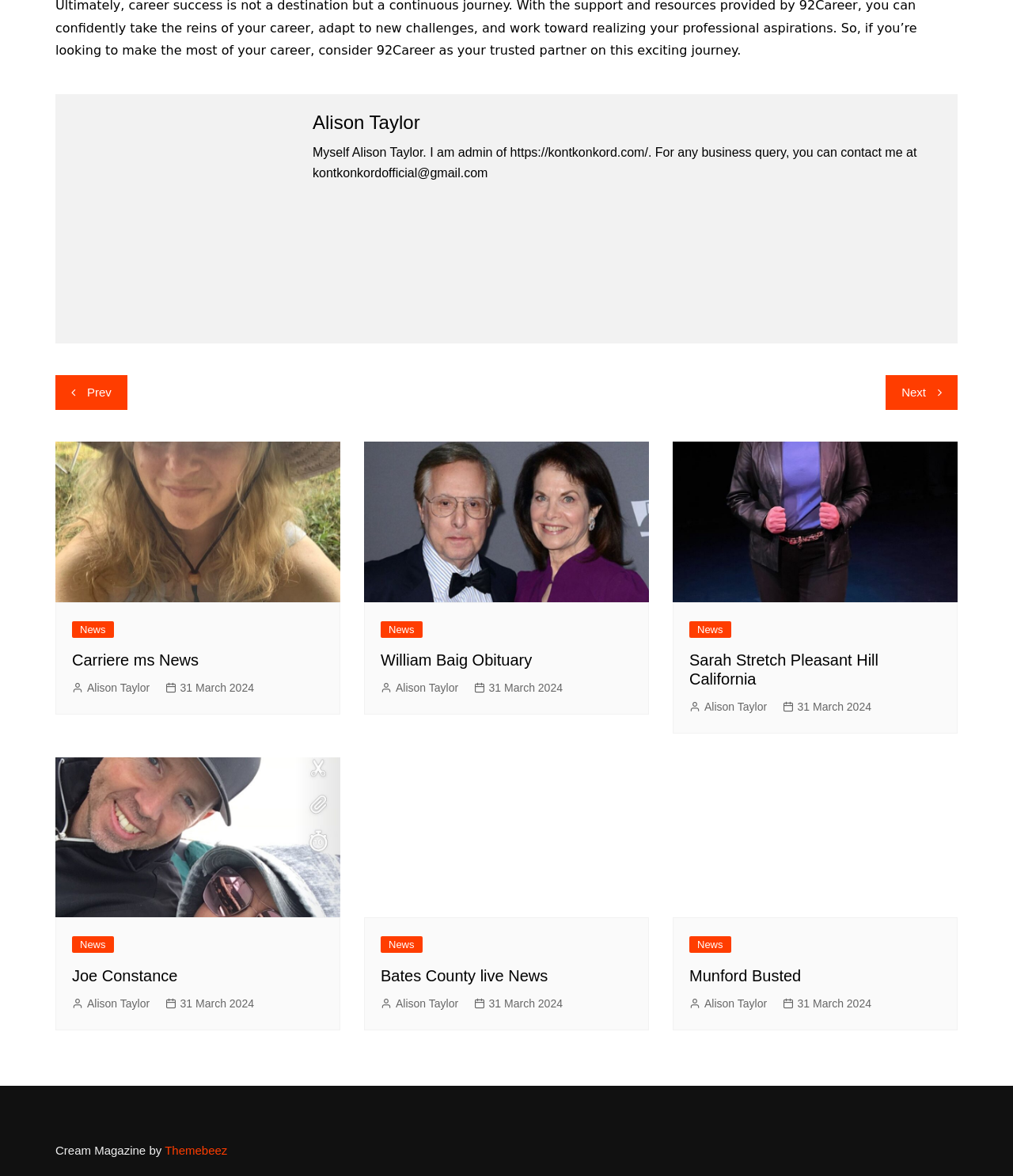Give a one-word or one-phrase response to the question: 
What is the theme of the website?

News